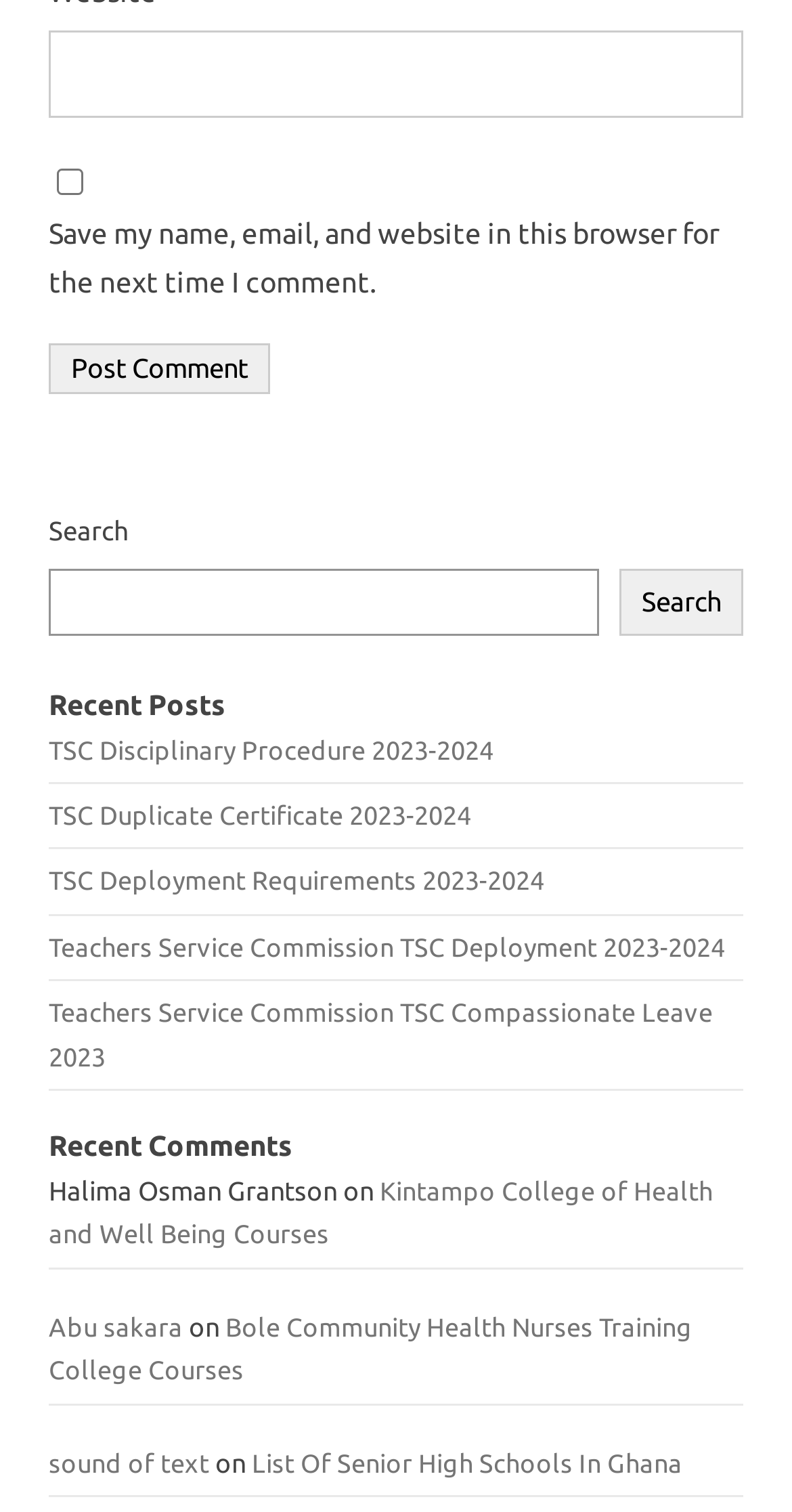Please specify the bounding box coordinates of the clickable section necessary to execute the following command: "Search for something".

[0.062, 0.376, 0.756, 0.42]